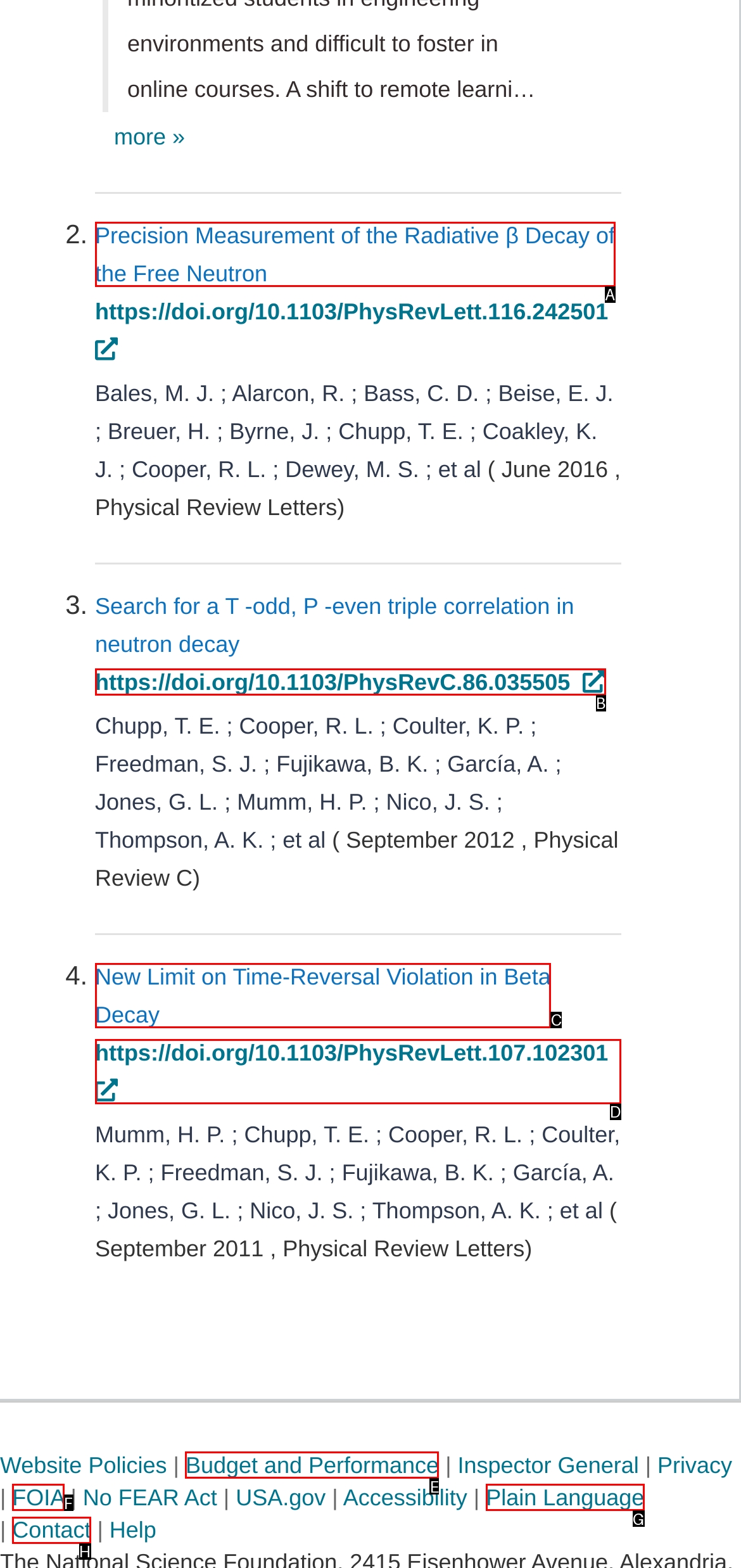Choose the HTML element to click for this instruction: check Budget and Performance Answer with the letter of the correct choice from the given options.

E